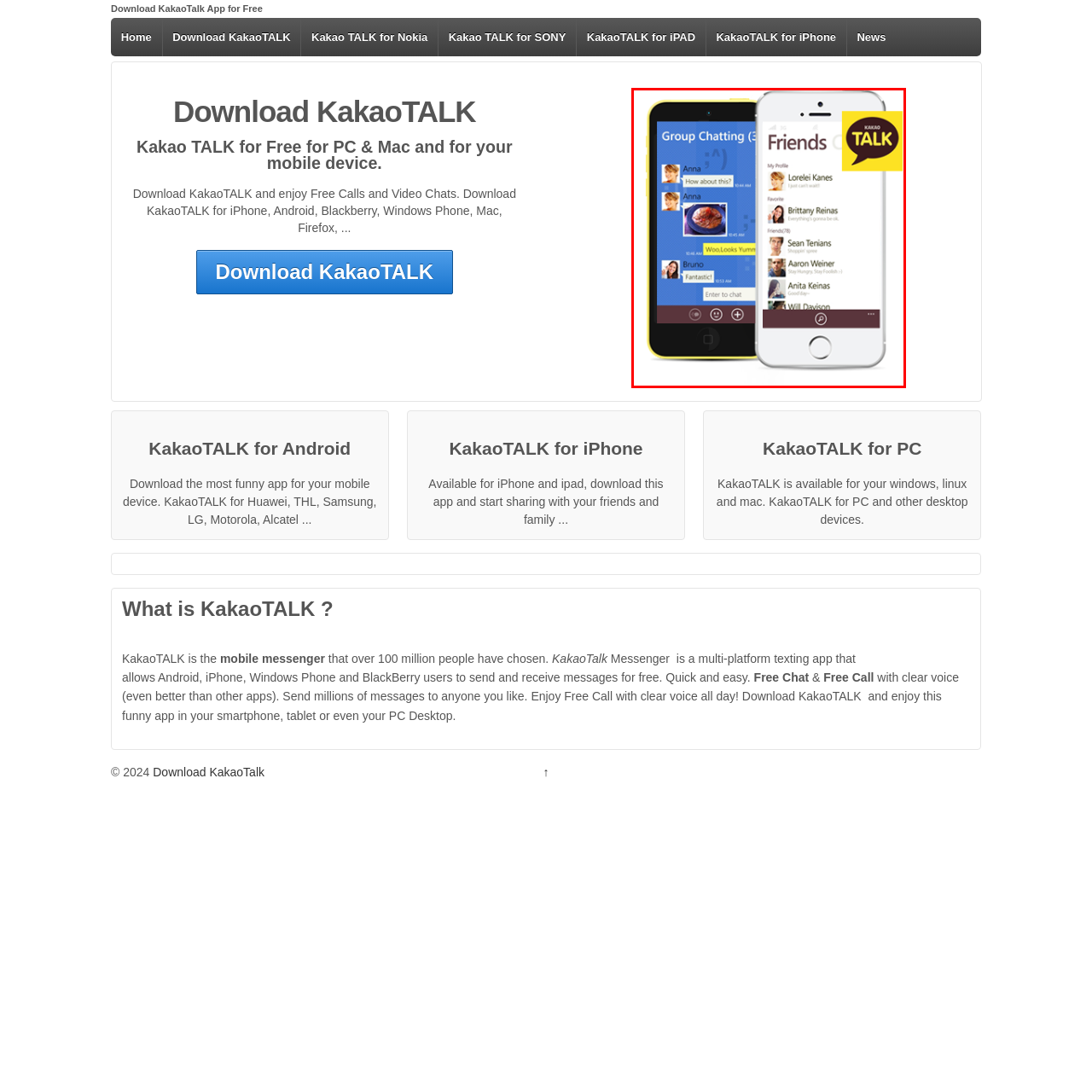Please examine the highlighted section of the image enclosed in the red rectangle and provide a comprehensive answer to the following question based on your observation: How many users are shown in the group chat?

The group chat feature on the left phone screen displays messages from two users, Anna and Bruno, indicating that there are at least two users in the chat.